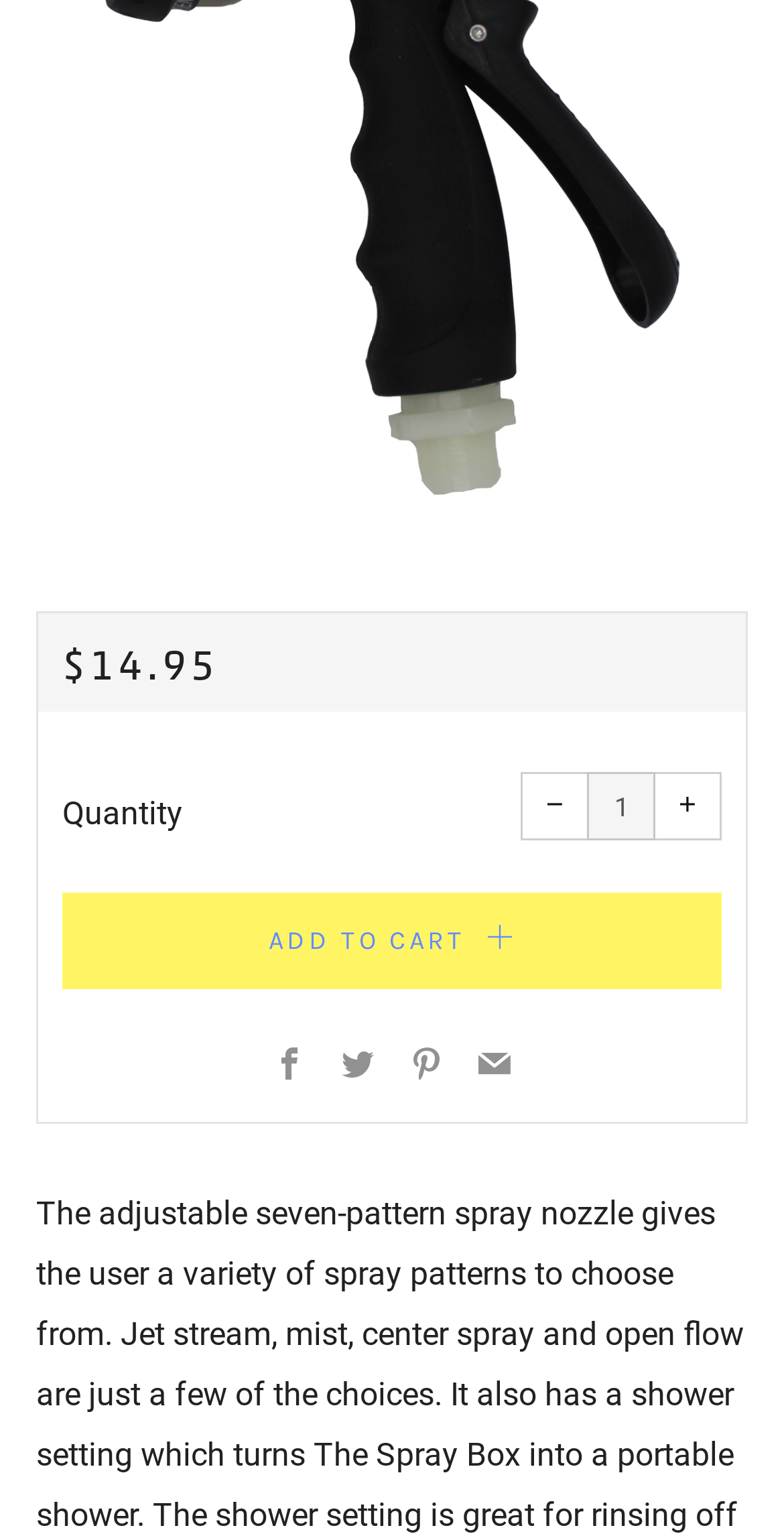Determine the bounding box coordinates of the UI element described by: "繁體中文".

None